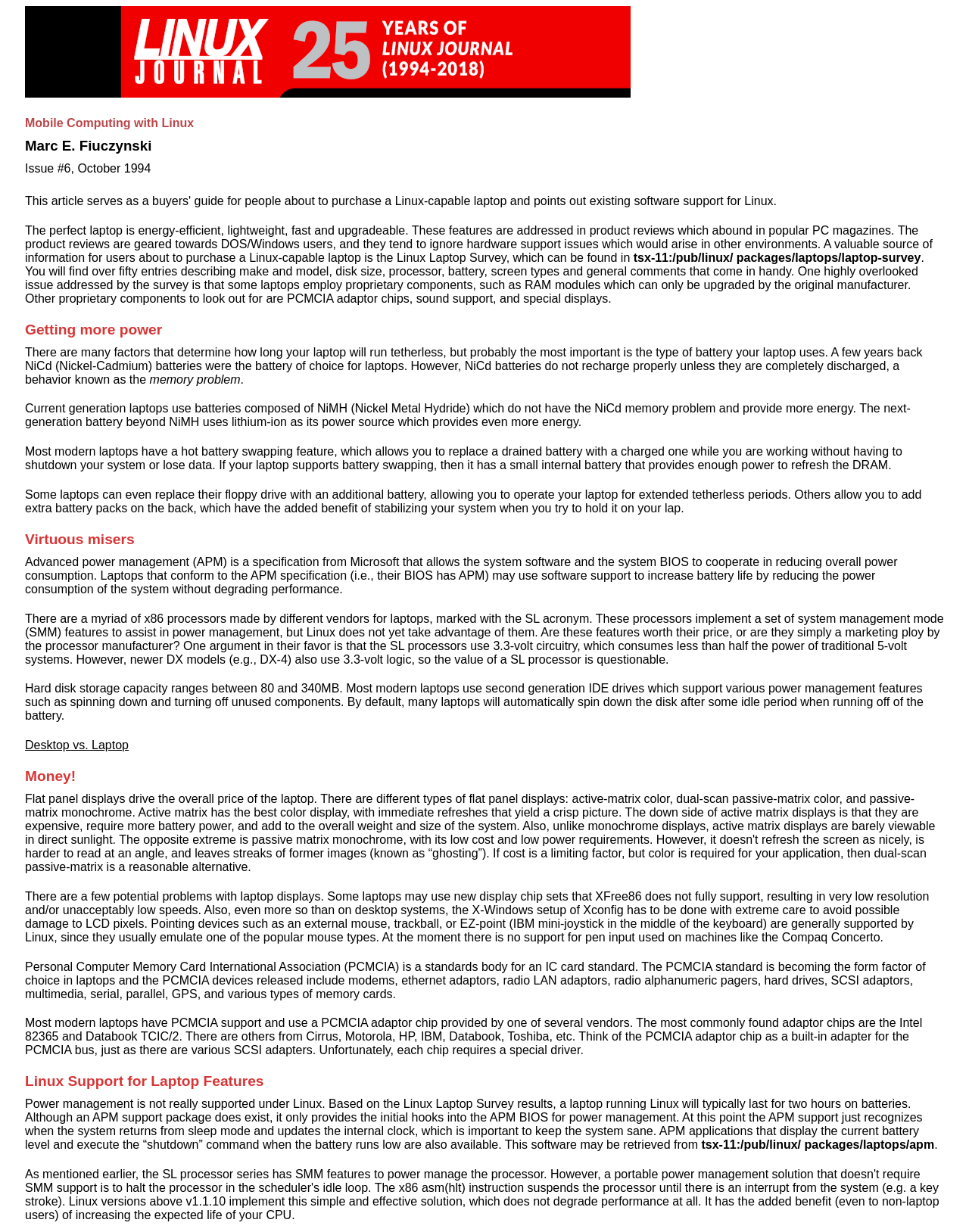What is PCMCIA used for in laptops?
Please answer the question with a detailed and comprehensive explanation.

PCMCIA (Personal Computer Memory Card International Association) is a standards body for an IC card standard, and in laptops, it is used for various devices such as modems, ethernet adaptors, hard drives, and memory cards, which are released by different vendors.